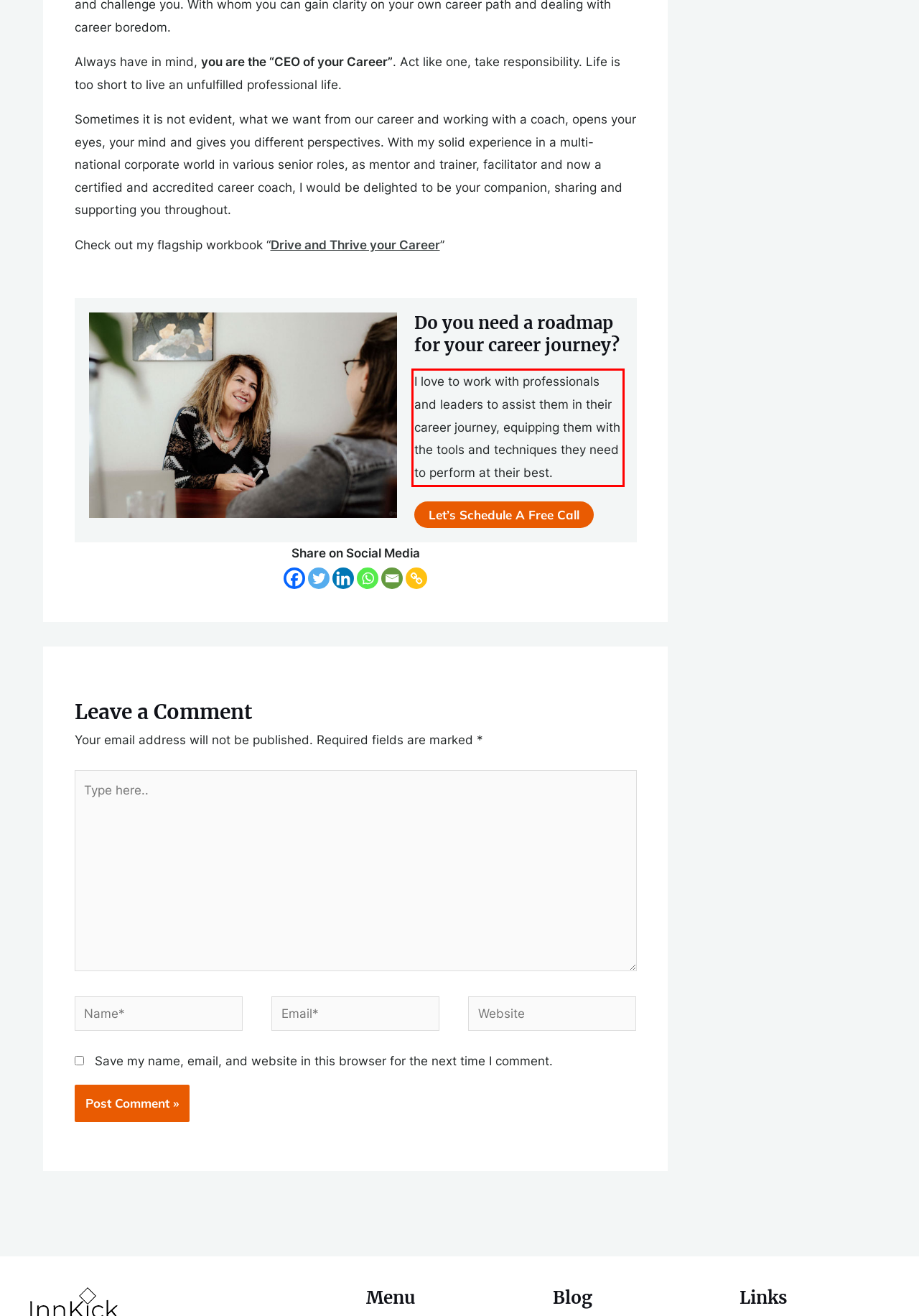Review the webpage screenshot provided, and perform OCR to extract the text from the red bounding box.

I love to work with professionals and leaders to assist them in their career journey, equipping them with the tools and techniques they need to perform at their best.